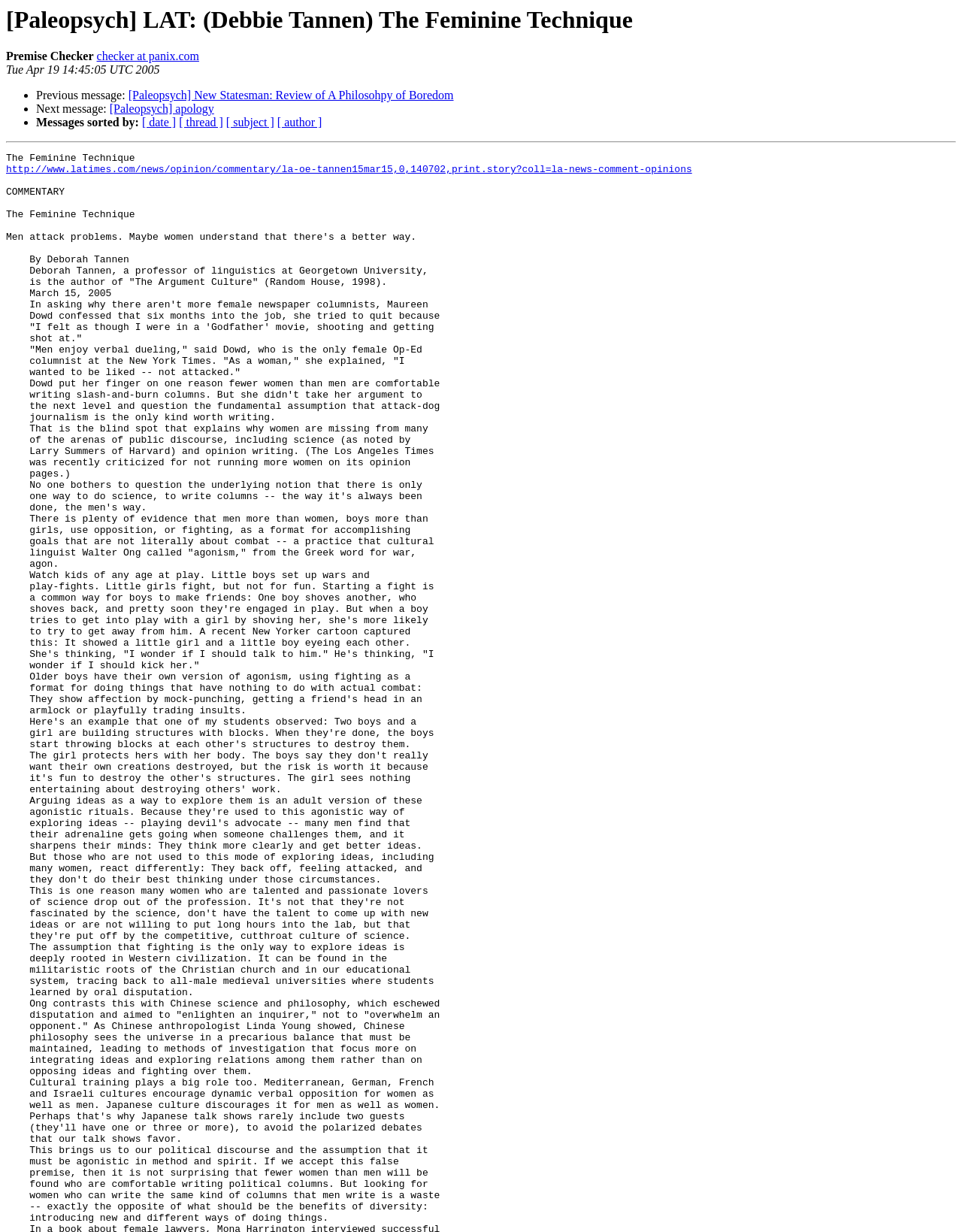Provide a thorough summary of the webpage.

The webpage appears to be a discussion forum or mailing list archive, with a focus on a specific topic or article. At the top, there is a heading that reads "[Paleopsych] LAT: (Debbie Tannen) The Feminine Technique", which suggests that the page is related to a discussion or article by Debbie Tannen.

Below the heading, there is a section with a "Premise Checker" label, followed by a link to "checker at panix.com". This is likely a reference to a person or entity responsible for checking or moderating the discussion.

Next, there is a timestamp "Tue Apr 19 14:45:05 UTC 2005", indicating when the discussion or article was posted.

The main content of the page is a list of messages or articles, each marked with a bullet point (•). The first message is labeled "Previous message:", followed by a link to "[Paleopsych] New Statesman: Review of A Philosohpy of Boredom". The next message is labeled "Next message:", followed by a link to "[Paleopsych] apology".

There are several more messages or articles listed, each with a similar format. At the bottom of the list, there is a section labeled "Messages sorted by:", with links to sort the messages by date, thread, subject, or author.

Finally, there is a separator line, followed by a brief summary or introduction to the article "The Feminine Technique", with a link to the full article at the Los Angeles Times website.